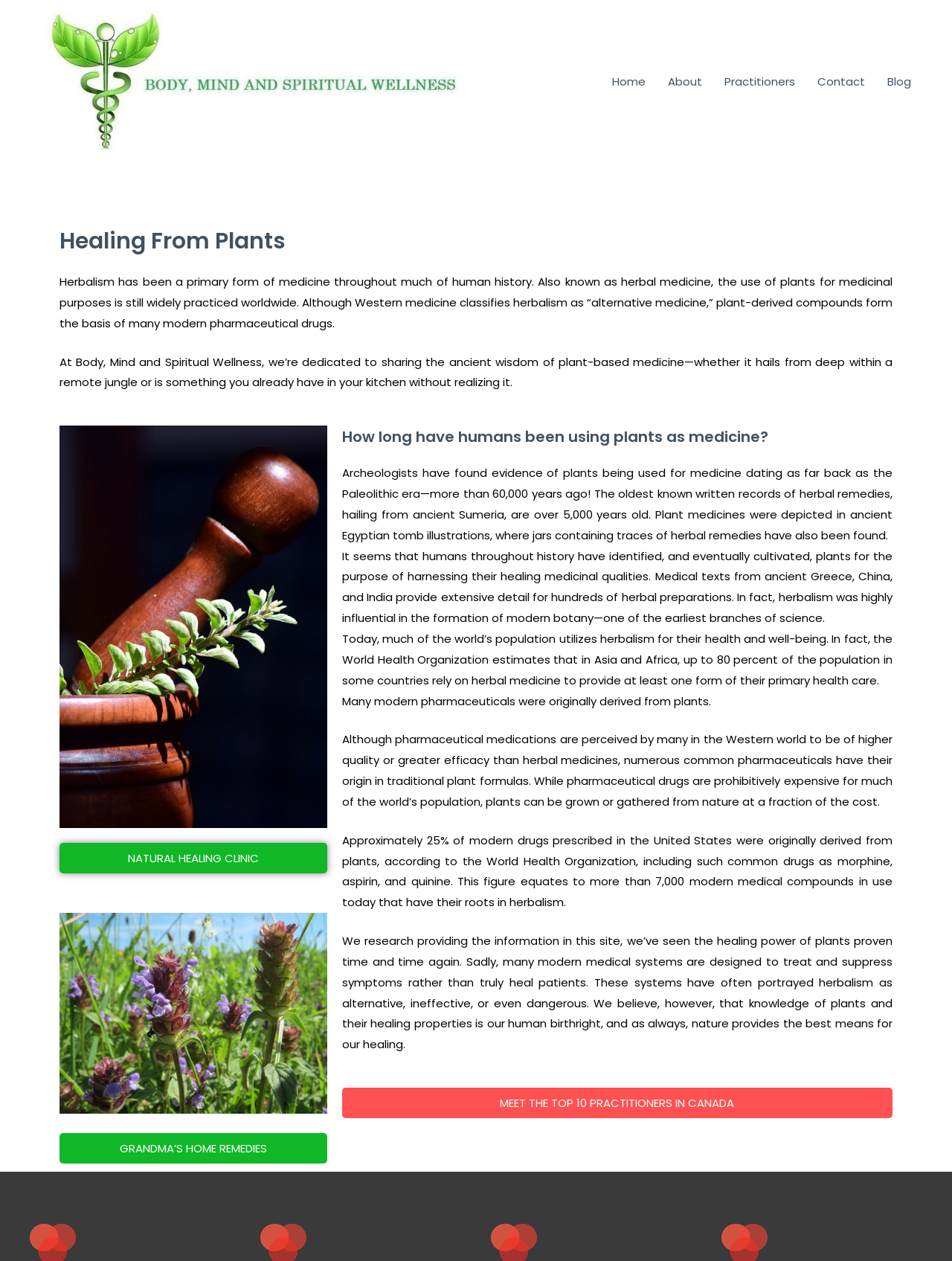Identify the bounding box coordinates of the clickable region necessary to fulfill the following instruction: "Click on the 'Home' link". The bounding box coordinates should be four float numbers between 0 and 1, i.e., [left, top, right, bottom].

[0.631, 0.047, 0.69, 0.083]